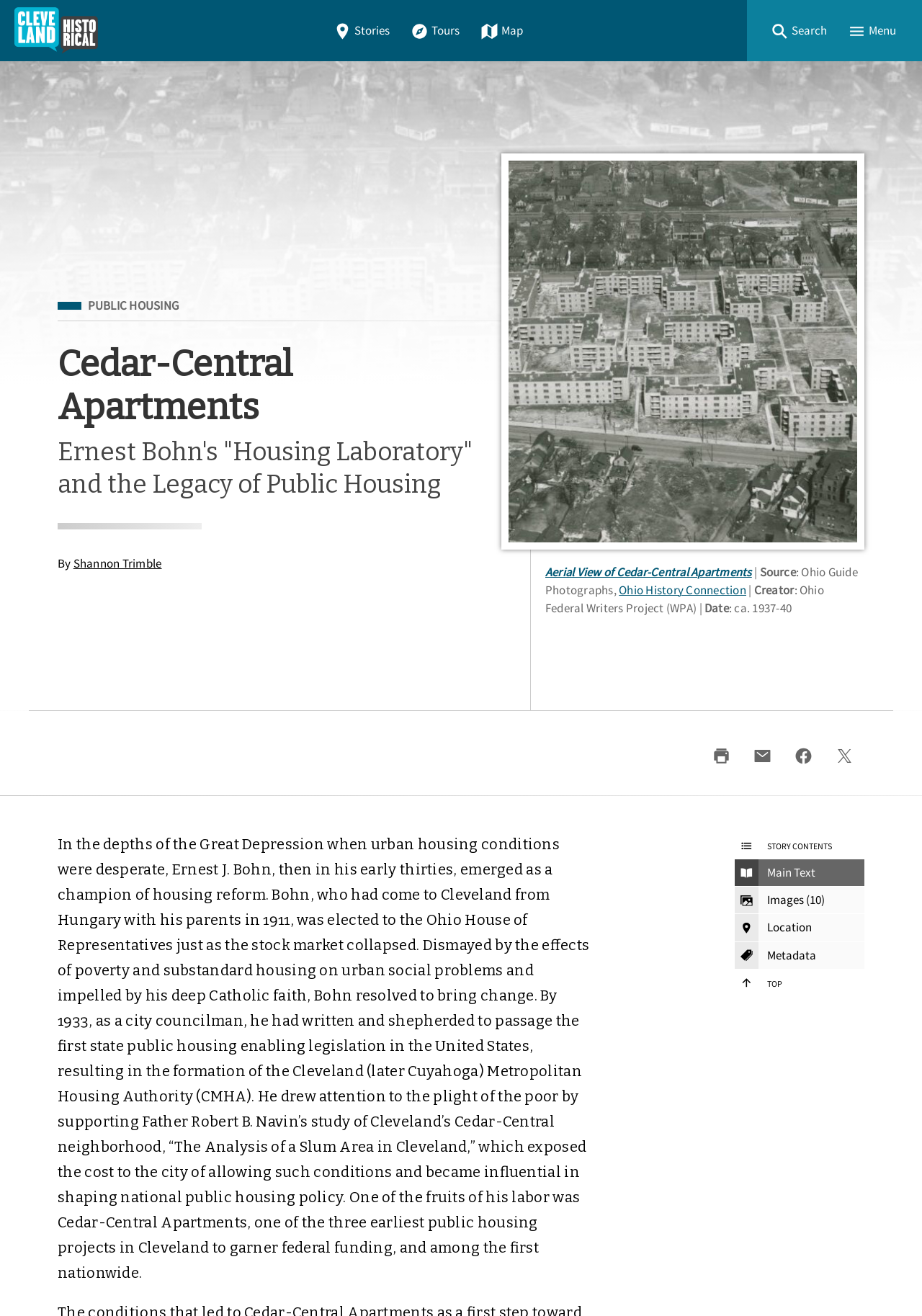How many images are mentioned in the webpage?
Provide an in-depth and detailed answer to the question.

I found the answer by looking at the link element 'Images (10)' which is a child of the LayoutTable element. This link element is likely to be a navigation link, and it mentions the number of images on the webpage.